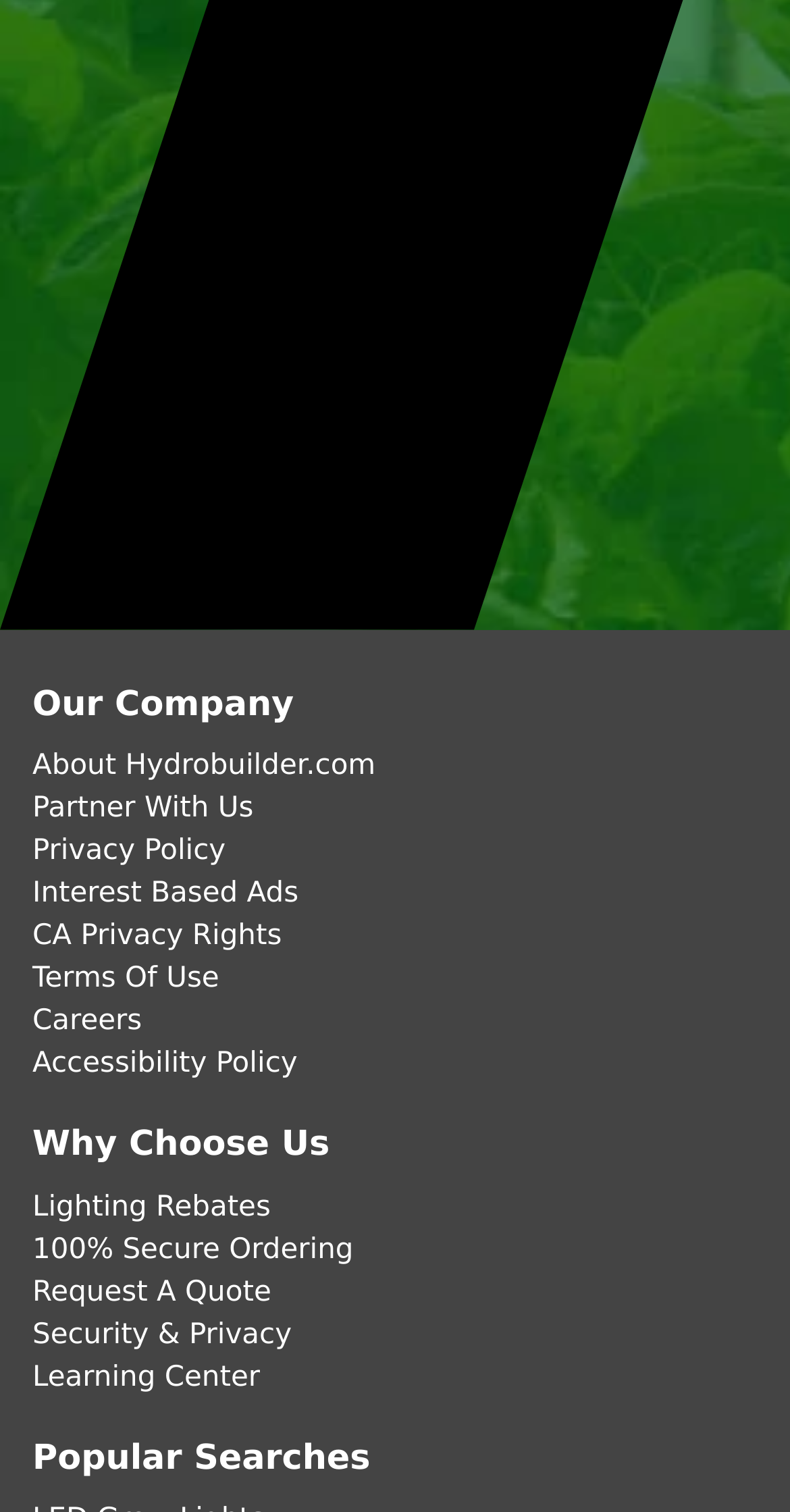Predict the bounding box of the UI element that fits this description: "100% Secure Ordering".

[0.041, 0.896, 0.447, 0.917]